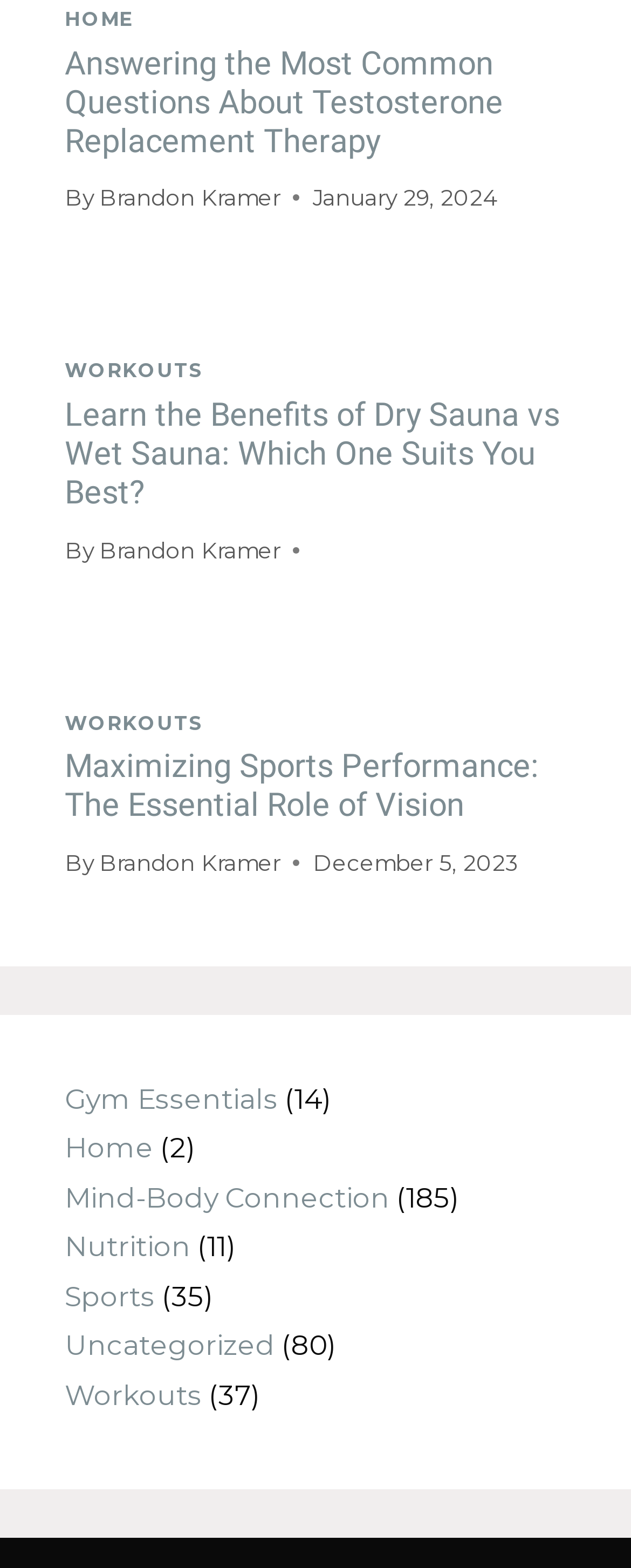Who is the author of the first article?
Please give a detailed answer to the question using the information shown in the image.

I looked at the first 'article' element [160] and found a 'StaticText' element [537] with the text 'Brandon Kramer', which is likely the author of the article.